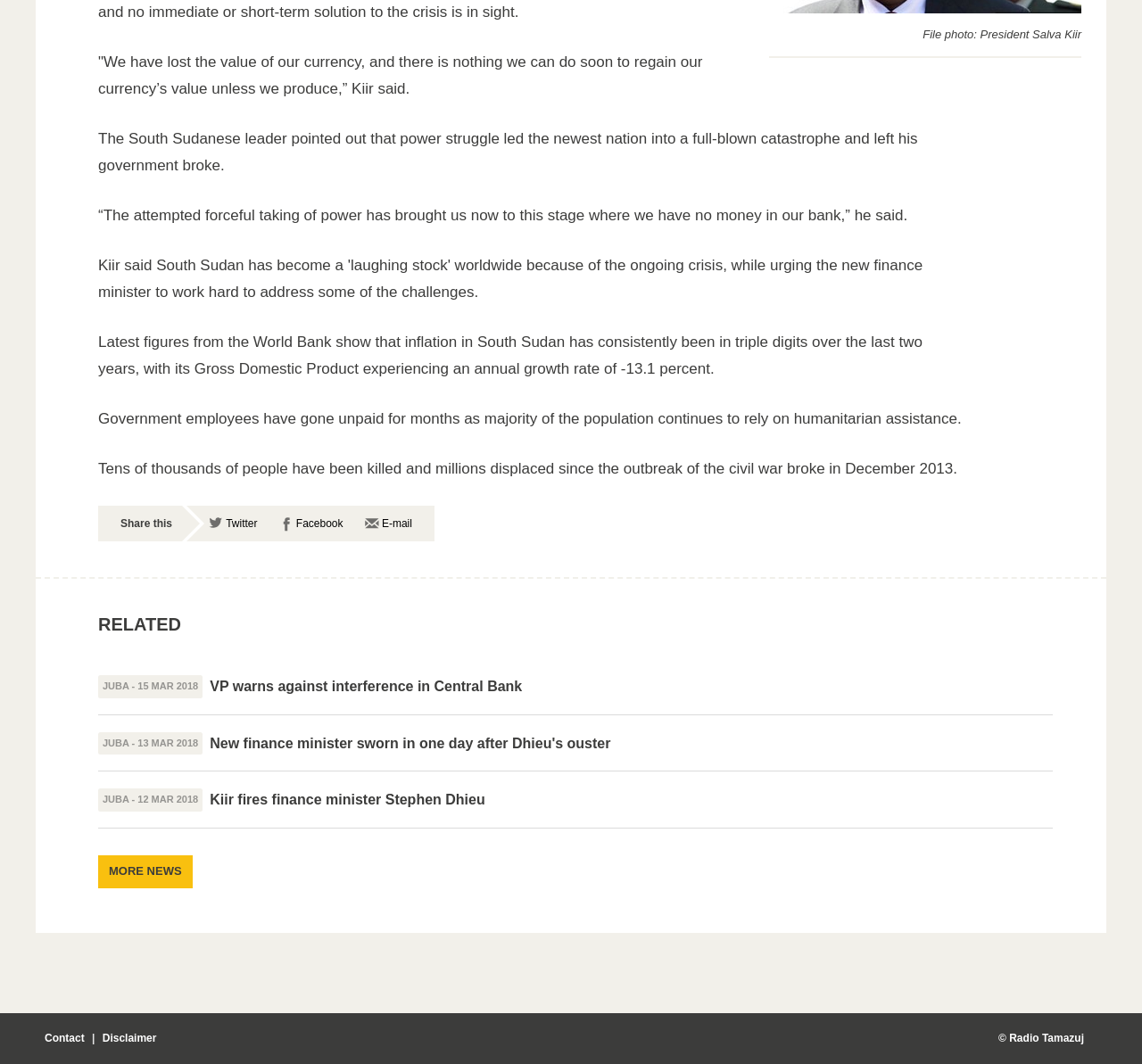Return the bounding box coordinates of the UI element that corresponds to this description: "More news". The coordinates must be given as four float numbers in the range of 0 and 1, [left, top, right, bottom].

[0.086, 0.804, 0.168, 0.835]